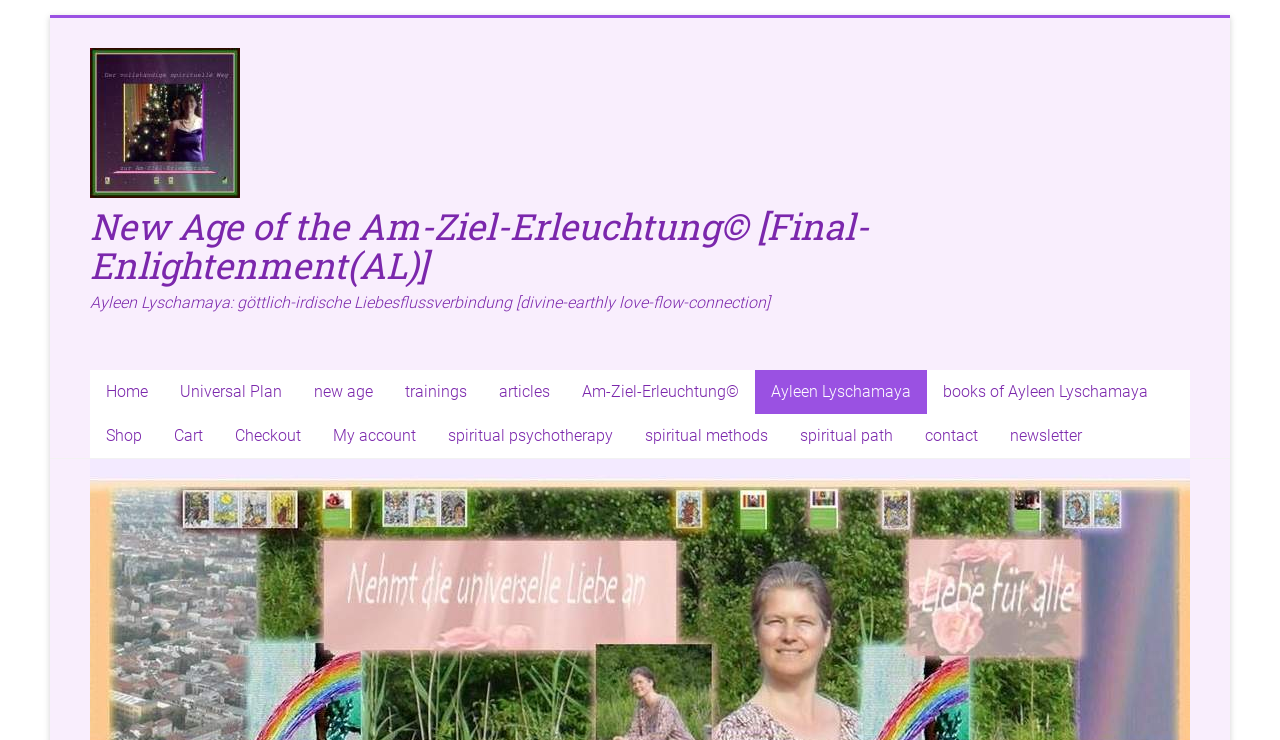Please identify the bounding box coordinates of the region to click in order to complete the given instruction: "read articles". The coordinates should be four float numbers between 0 and 1, i.e., [left, top, right, bottom].

[0.377, 0.5, 0.442, 0.559]